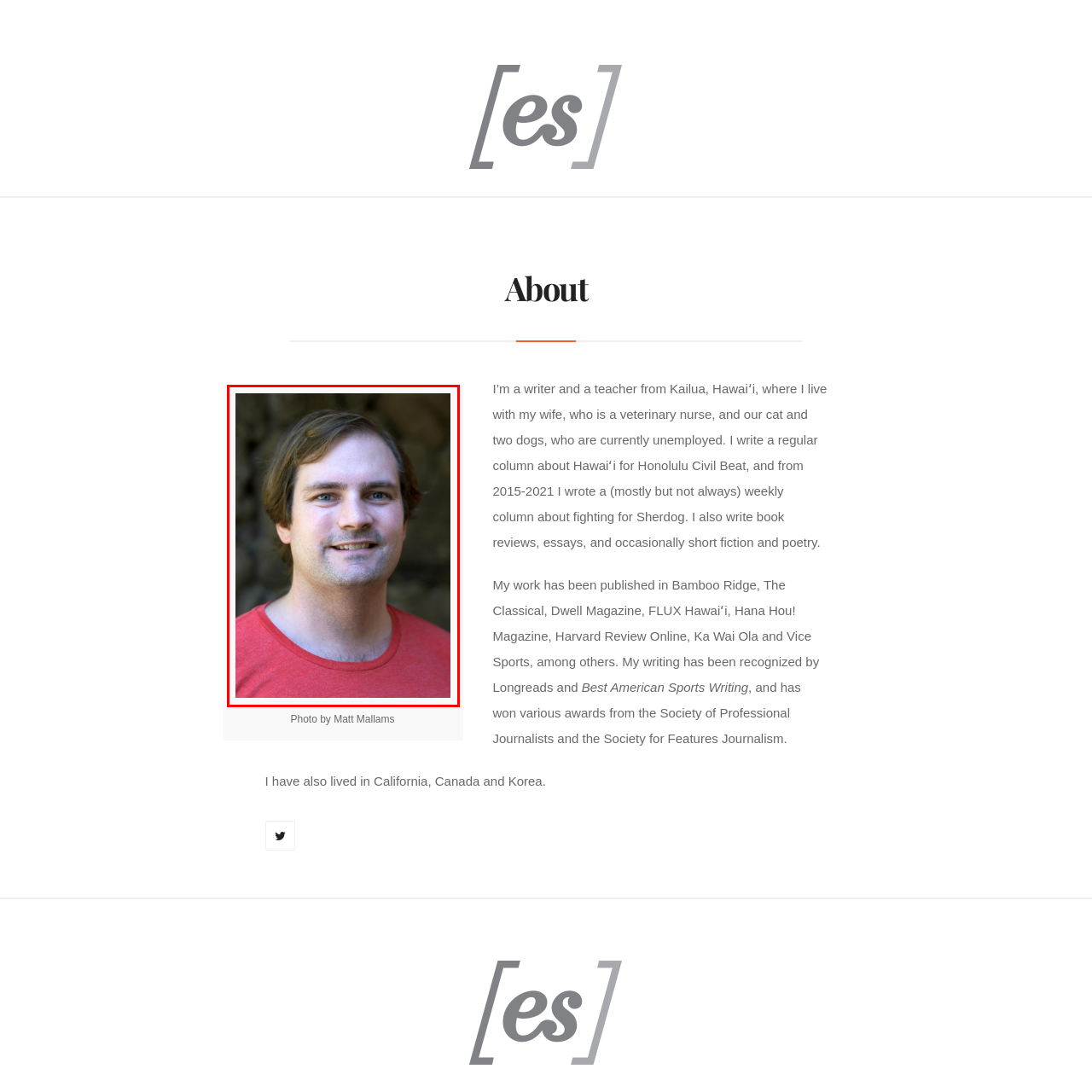Thoroughly describe the scene captured inside the red-bordered image.

This image features Eric M. Stinton, a writer and teacher from Kailua, Hawaiʻi. He is depicted smiling, showcasing a friendly demeanor. Stinton has light brown hair and is wearing a casual red shirt, which complements his approachable look. The background consists of textured, natural stone, adding an earthy element to the portrait. His work encompasses a range of genres including columns, essays, and book reviews, with contributions to publications like Honolulu Civil Beat. He is known for his insightful writing about Hawaiʻi and sports journalism, reflecting his passion for storytelling and community engagement.